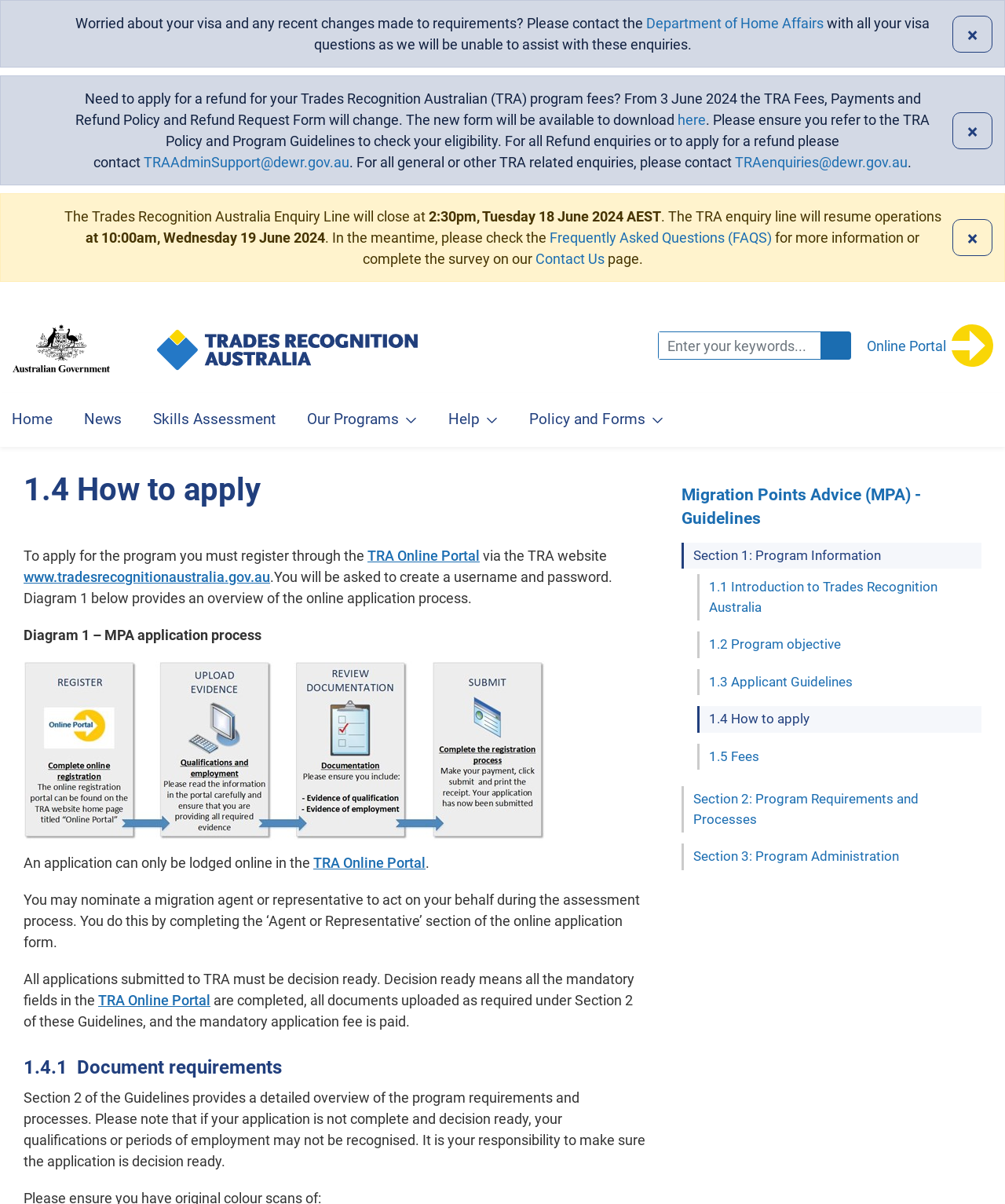Find the bounding box coordinates of the clickable area that will achieve the following instruction: "Search this site".

[0.816, 0.276, 0.846, 0.298]